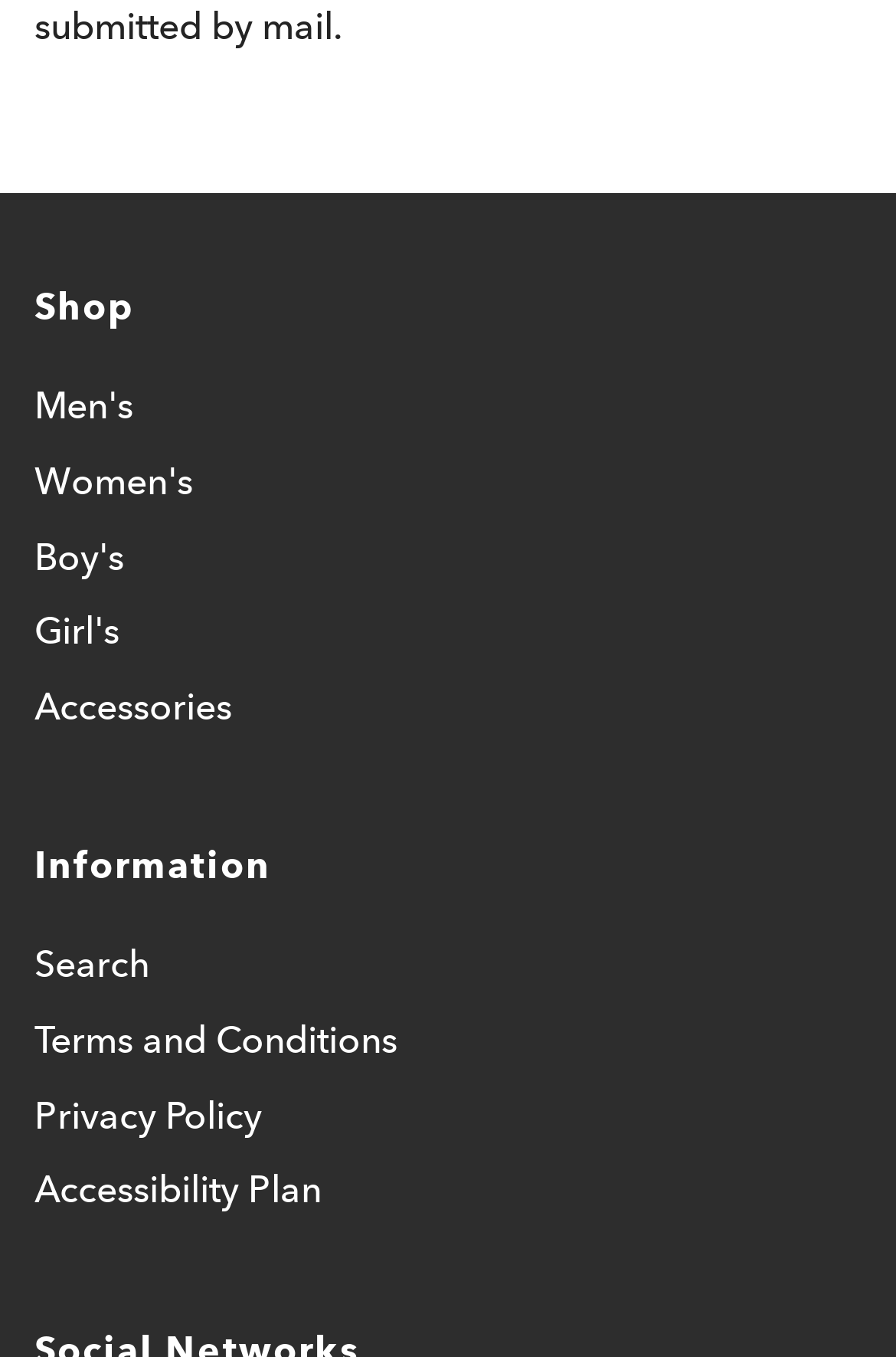What is the second link under the 'Information' heading?
Respond with a short answer, either a single word or a phrase, based on the image.

Search